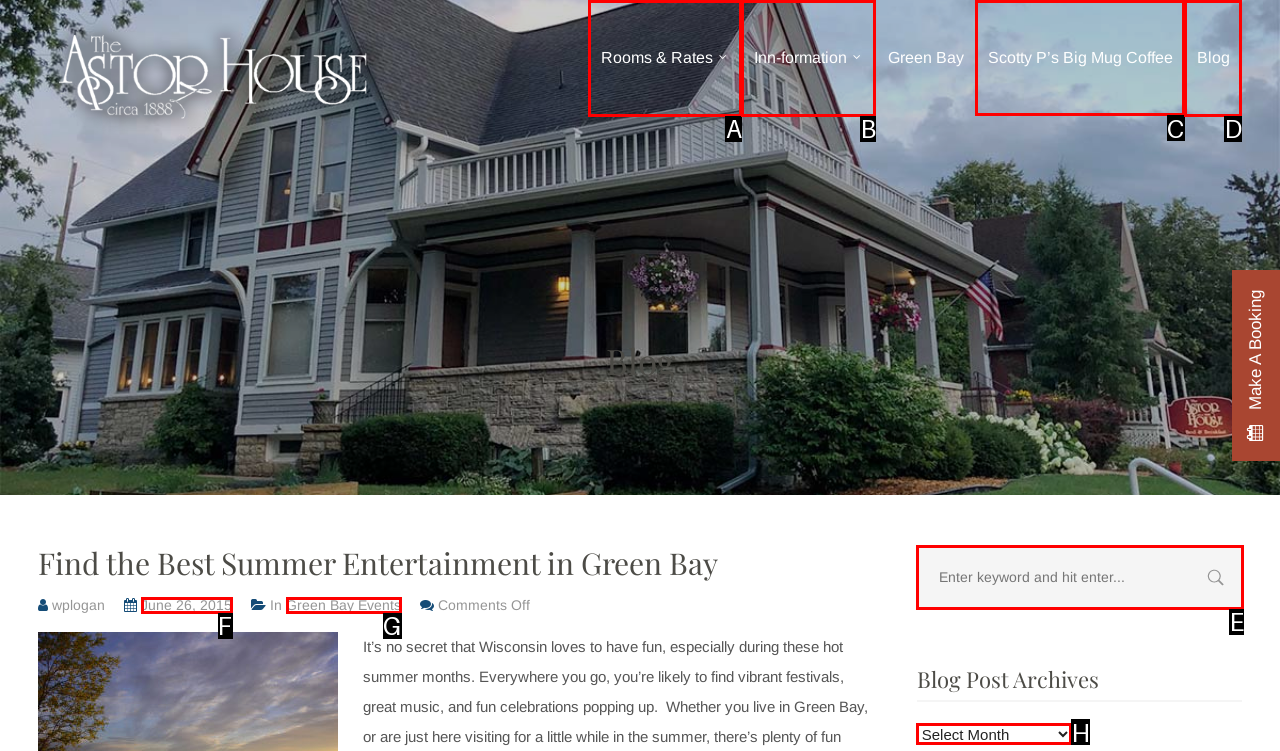Tell me which option I should click to complete the following task: Visit Scotty P’s Big Mug Coffee Answer with the option's letter from the given choices directly.

C